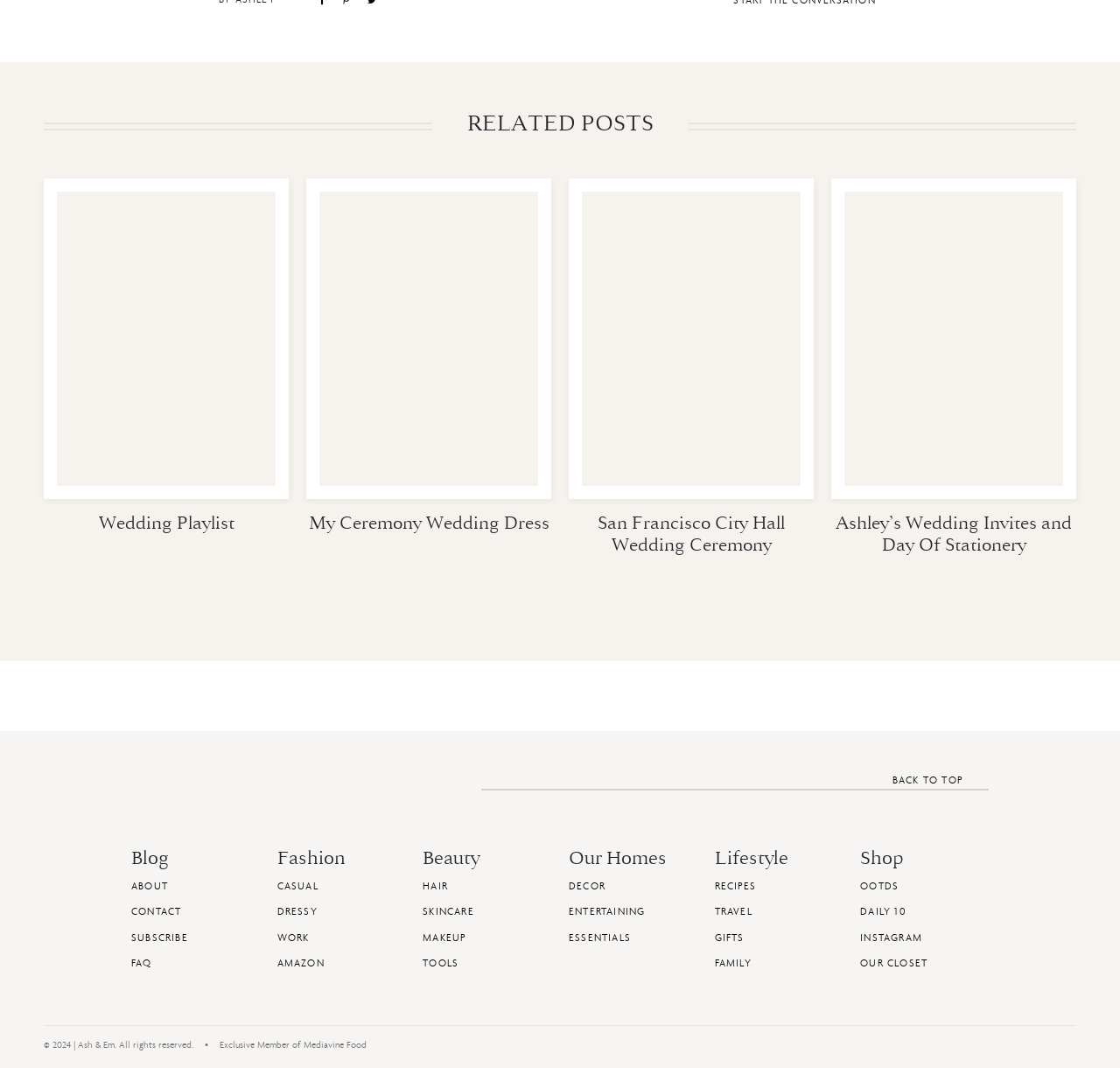Provide the bounding box coordinates for the specified HTML element described in this description: "Daily 10". The coordinates should be four float numbers ranging from 0 to 1, in the format [left, top, right, bottom].

[0.768, 0.846, 0.883, 0.862]